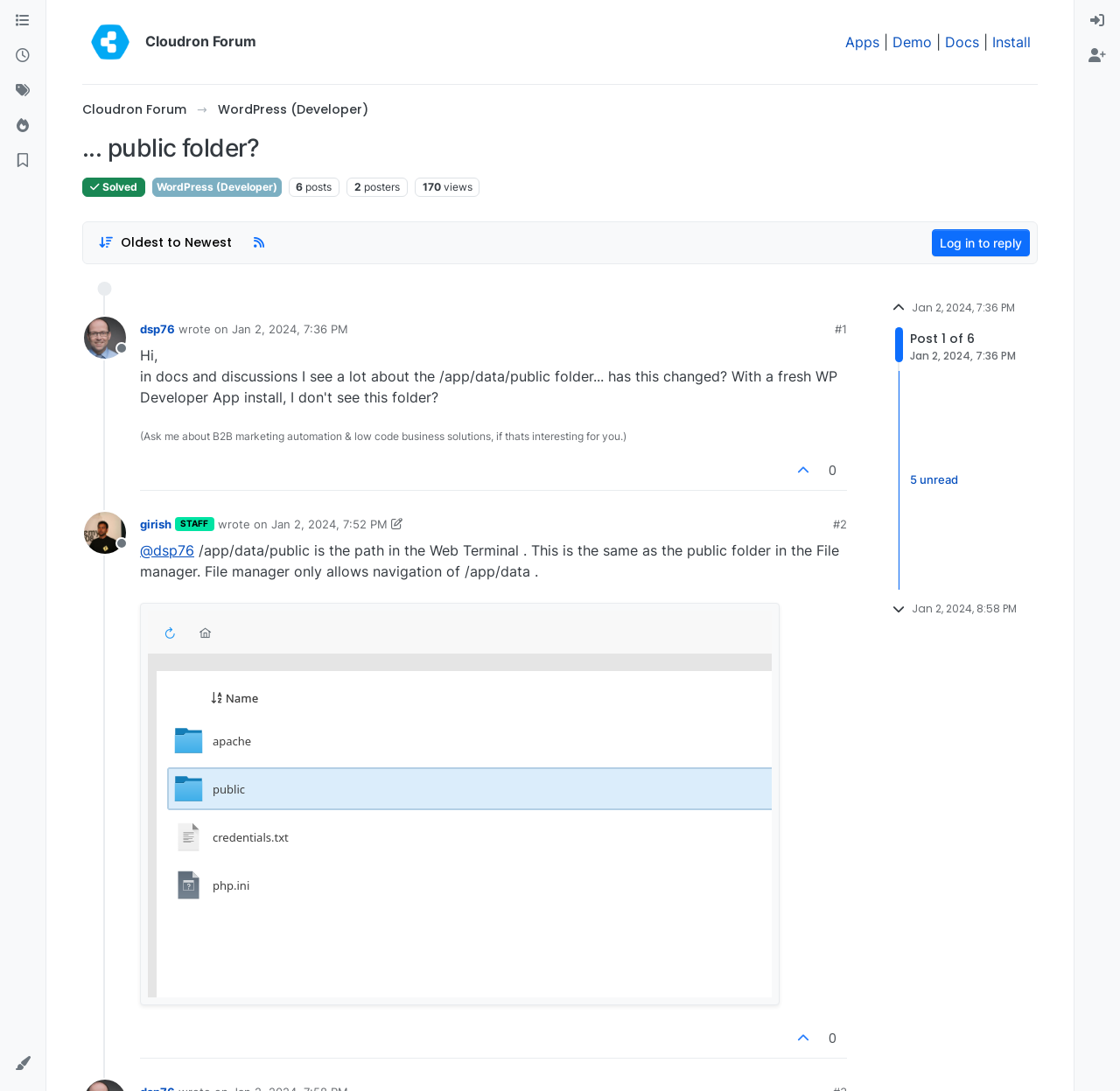Create a detailed summary of all the visual and textual information on the webpage.

This webpage appears to be a forum discussion page on the Cloudron Forum, specifically focused on WordPress development. At the top of the page, there are several links to different categories, including "Categories", "Recent", "Tags", "Popular", and "Bookmarks". Next to these links, there is a button labeled "Skins" with a dropdown menu containing options for customizing the forum's appearance.

Below the top navigation bar, there is a heading that reads "... public folder?" which is the title of the discussion thread. The thread is marked as "Solved" and has 6 posts, with 2 posters and 170 views.

The first post in the thread is from a user named dsp76, who asked a question about the "/app/data/public" folder in a fresh WordPress Developer App install. The post includes a brief description and has 0 replies.

The second post is from a user named girish, who is a staff member, and provides a response to the original question. The post includes a detailed explanation and an image.

There are several other elements on the page, including links to sort posts by oldest or newest, an RSS feed link, and a button to log in to reply to the thread. There are also user avatars and links to the users' profiles.

At the bottom of the page, there are buttons to navigate to the next or previous posts in the thread, as well as a link to unread posts.